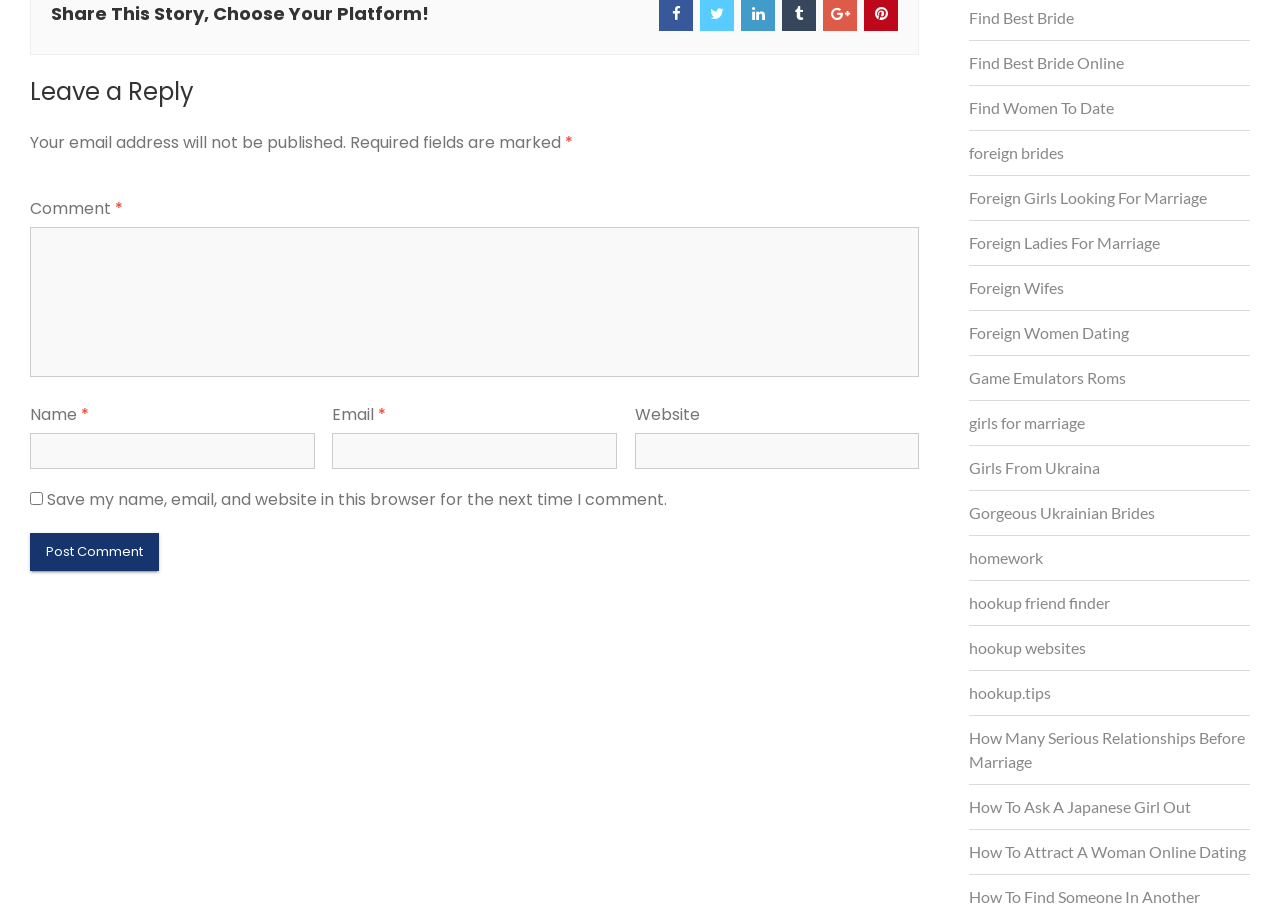Determine the bounding box coordinates of the region that needs to be clicked to achieve the task: "Click on the 'Find Best Bride' link".

[0.757, 0.007, 0.839, 0.033]